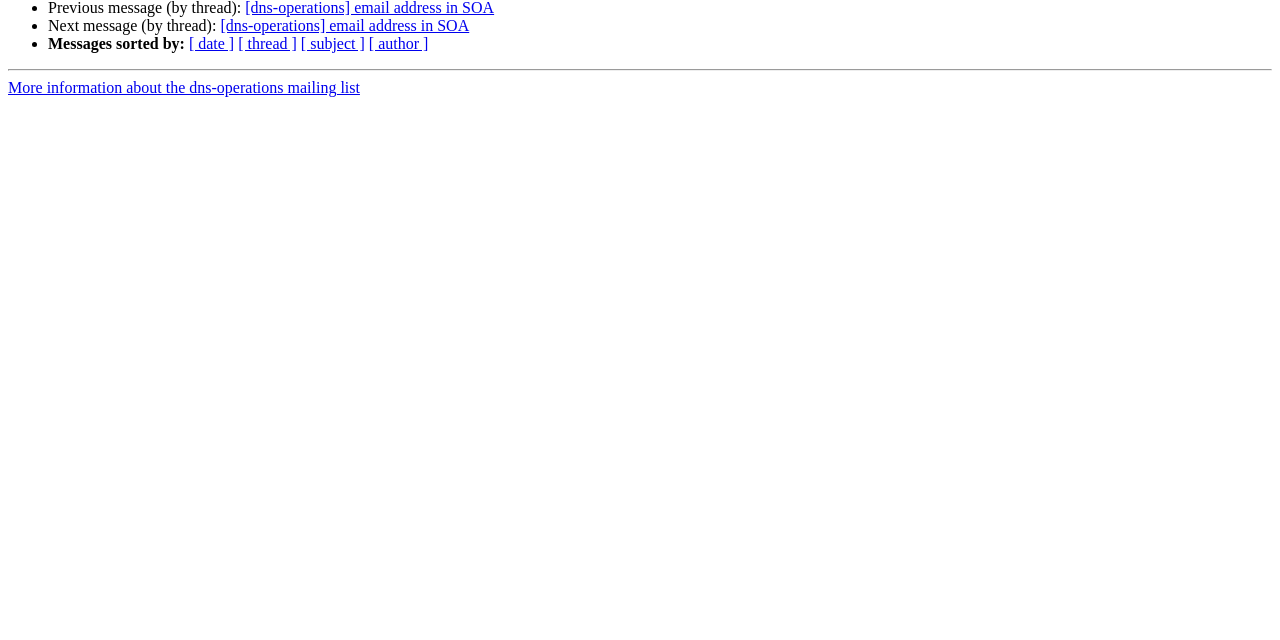Find the bounding box coordinates corresponding to the UI element with the description: "[dns-operations] email address in SOA". The coordinates should be formatted as [left, top, right, bottom], with values as floats between 0 and 1.

[0.172, 0.027, 0.367, 0.054]